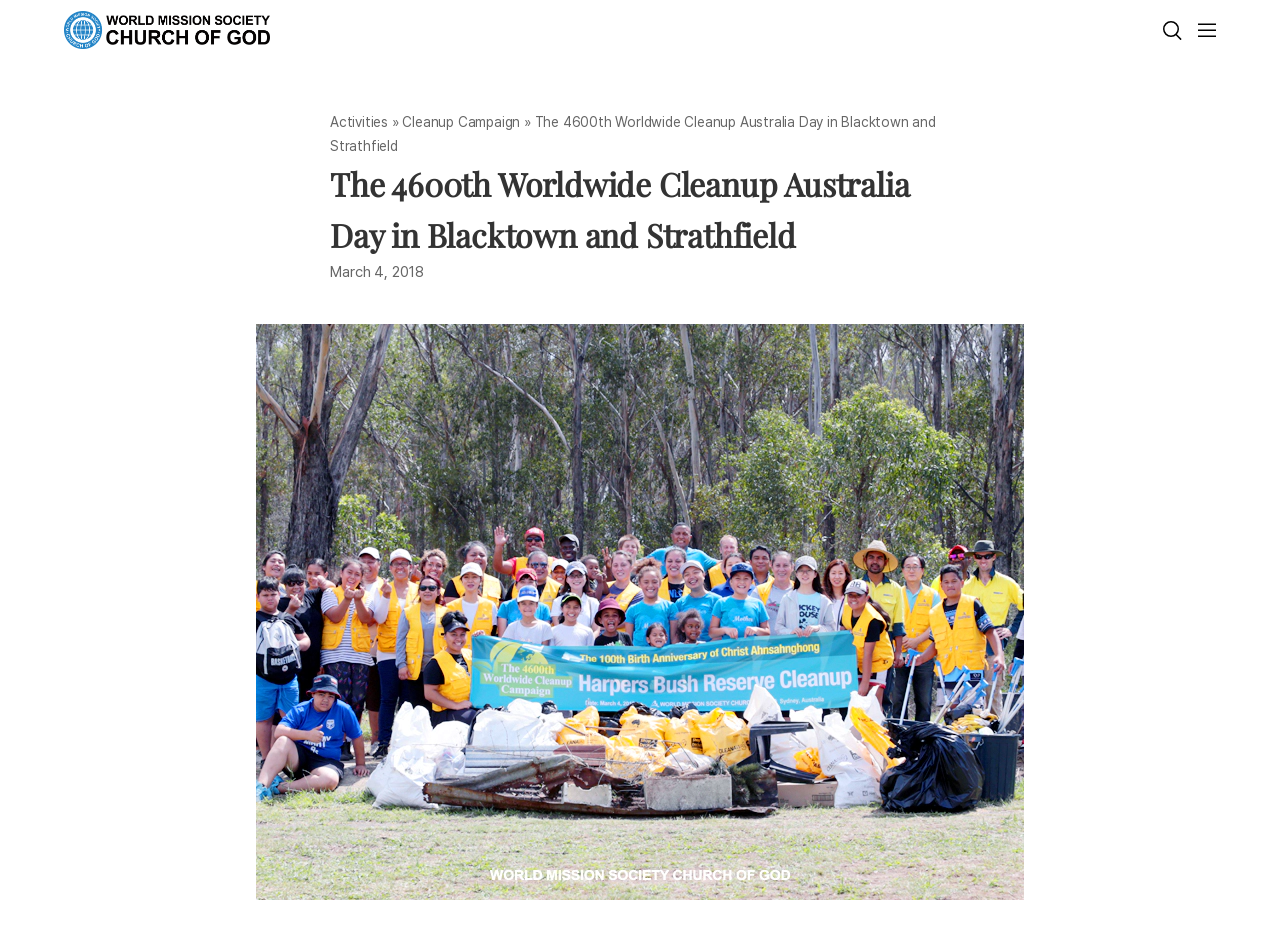Describe all the key features and sections of the webpage thoroughly.

The webpage appears to be an article or news page about a cleanup event organized by the World Mission Society Church of God. At the top left of the page, there is a link to the organization's website, accompanied by a logo image. 

On the top right, there are two icons: a search icon and a menu icon. Below these icons, there is a navigation menu with links to "Activities" and "Cleanup Campaign", separated by a right-pointing arrow symbol.

The main content of the page is headed by a title, "The 4600th Worldwide Cleanup Australia Day in Blacktown and Strathfield", which is also the title of the webpage. This title is followed by a subtitle, "March 4, 2018". 

The main image of the page takes up most of the content area, depicting a scene from the cleanup event at Harpers Bush Reserve. The image is quite large, spanning from the top to the bottom of the content area.